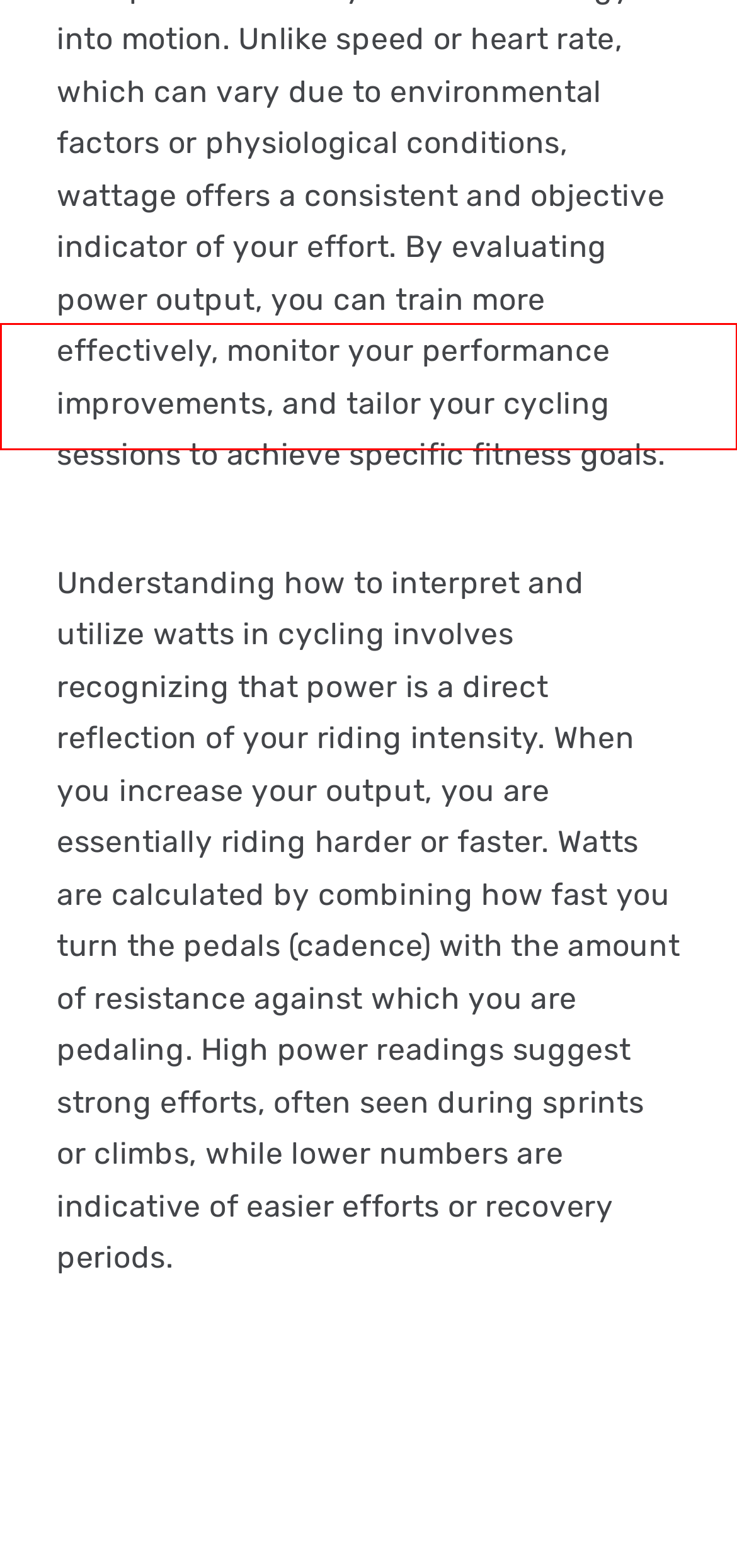Review the screenshot of a webpage that includes a red bounding box. Choose the webpage description that best matches the new webpage displayed after clicking the element within the bounding box. Here are the candidates:
A. Electric Bikes - Cycling Tribe
B. Cycling Planning, Training, & Analytics - TrainerRoad
C. cyclingtribe - Cycling Tribe
D. Home - Cycling Tribe
E. Health Benefits of Cycling: Your Guide to Improved Wellbeing - Cycling Tribe
F. Contact Us - Cycling Tribe
G. Cycling for Mental Health: Boosting Well-being with Every Pedal - Cycling Tribe
H. Hybrid Bikes - Cycling Tribe

H